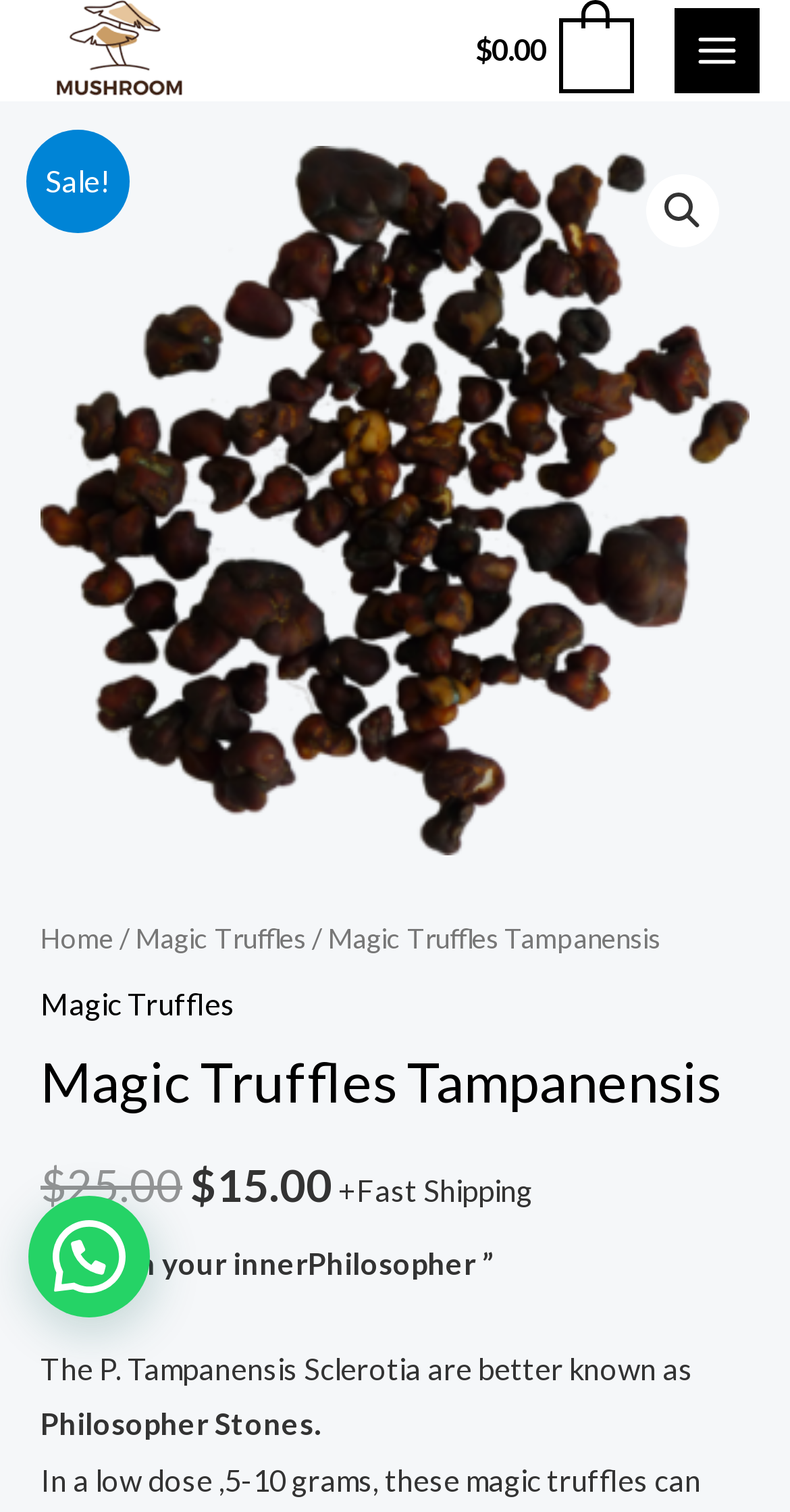Highlight the bounding box coordinates of the element you need to click to perform the following instruction: "Buy magic truffles."

[0.038, 0.0, 0.282, 0.067]